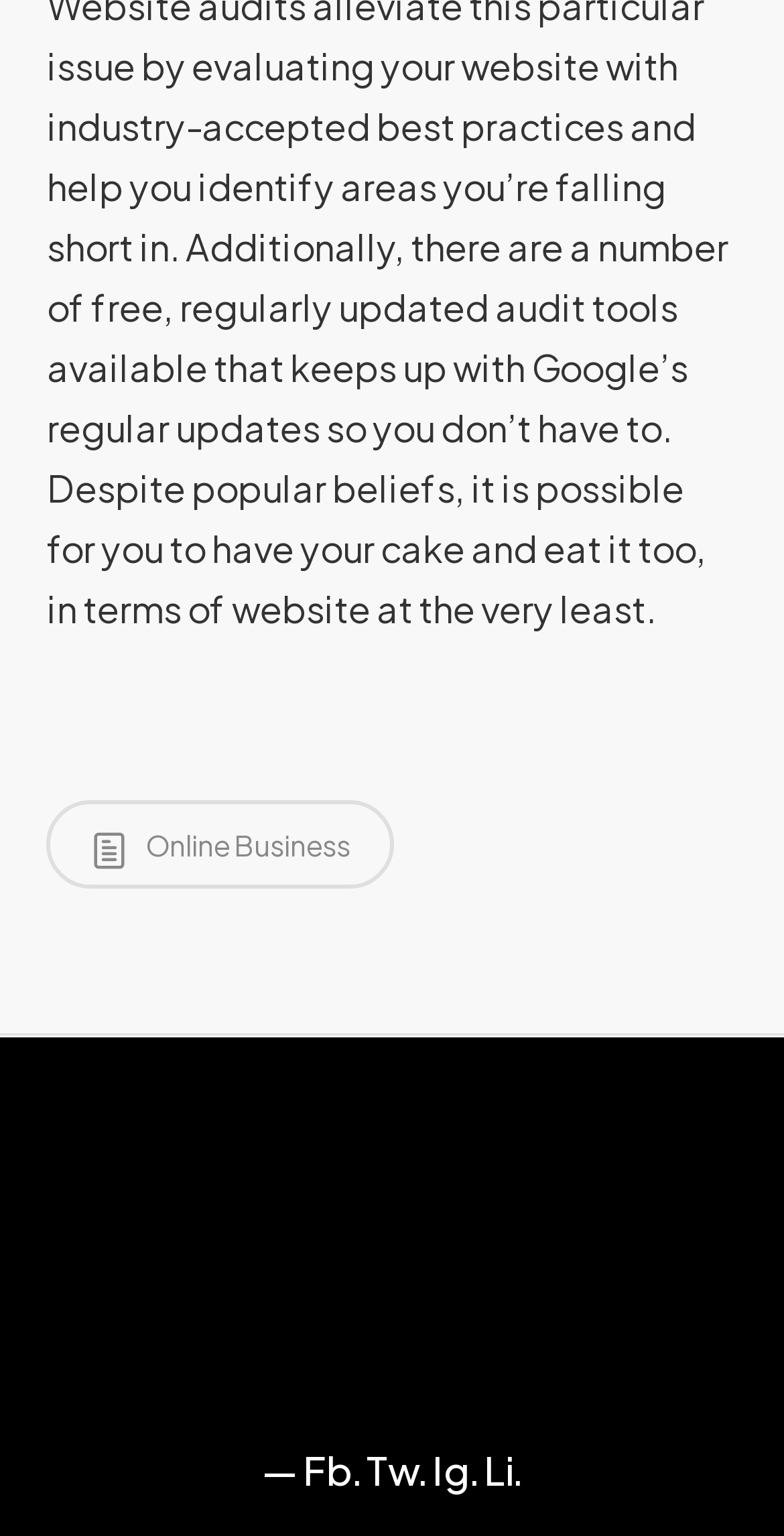Refer to the element description Fb and identify the corresponding bounding box in the screenshot. Format the coordinates as (top-left x, top-left y, bottom-right x, bottom-right y) with values in the range of 0 to 1.

[0.387, 0.941, 0.448, 0.972]